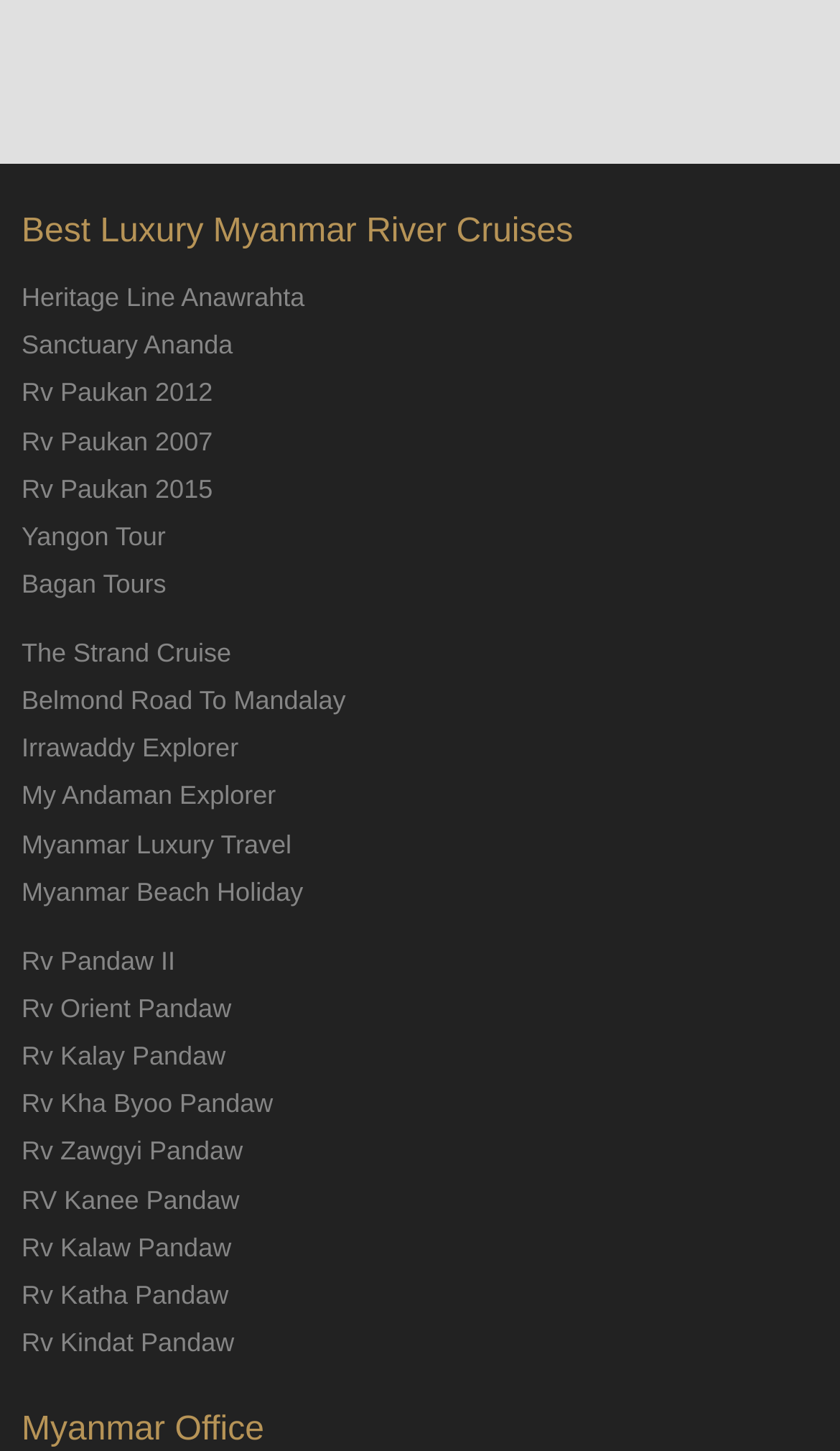Please specify the coordinates of the bounding box for the element that should be clicked to carry out this instruction: "Contact Myanmar Office". The coordinates must be four float numbers between 0 and 1, formatted as [left, top, right, bottom].

[0.026, 0.973, 0.314, 0.998]